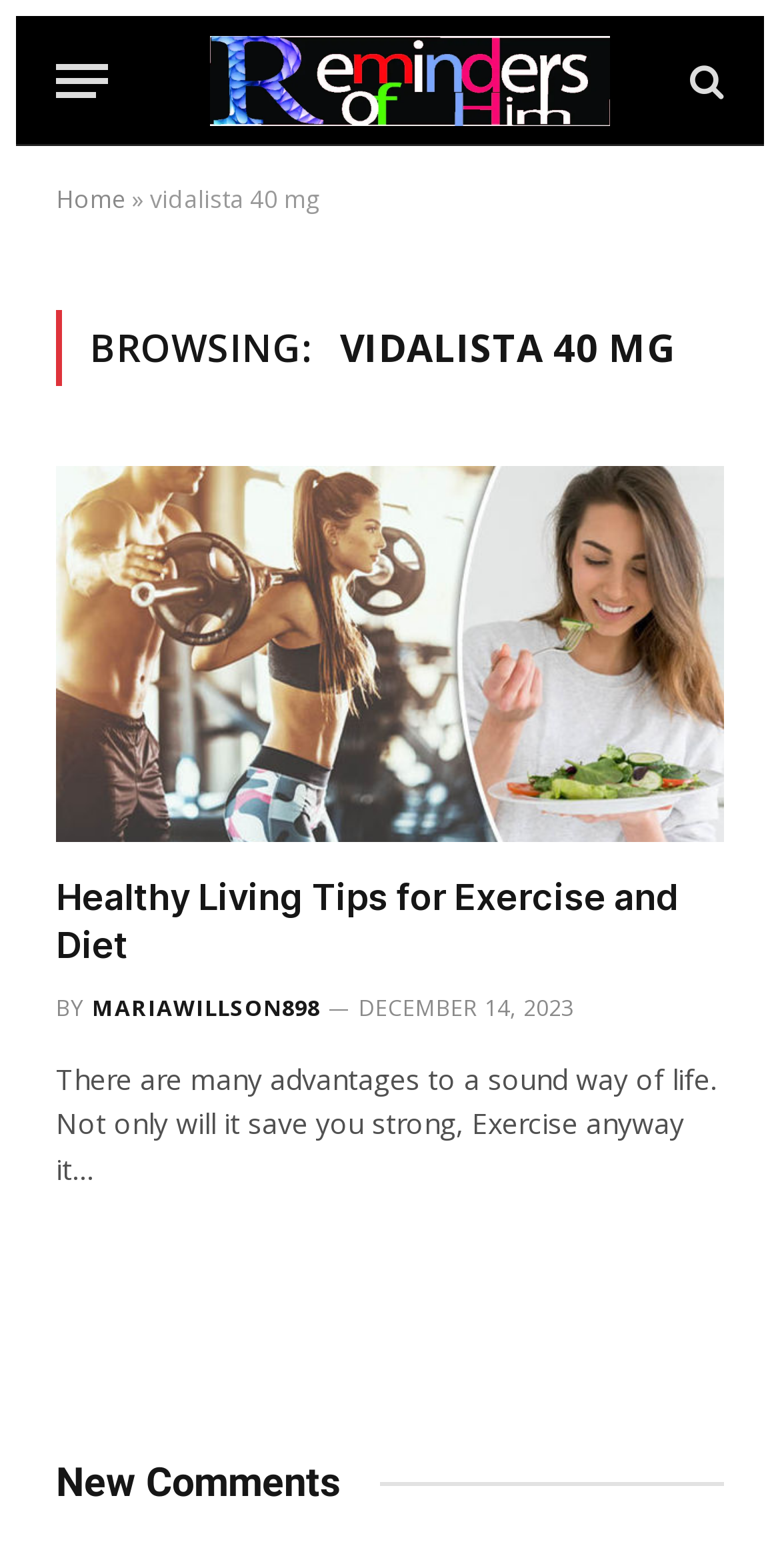Mark the bounding box of the element that matches the following description: "mariawillson898".

[0.118, 0.633, 0.41, 0.652]